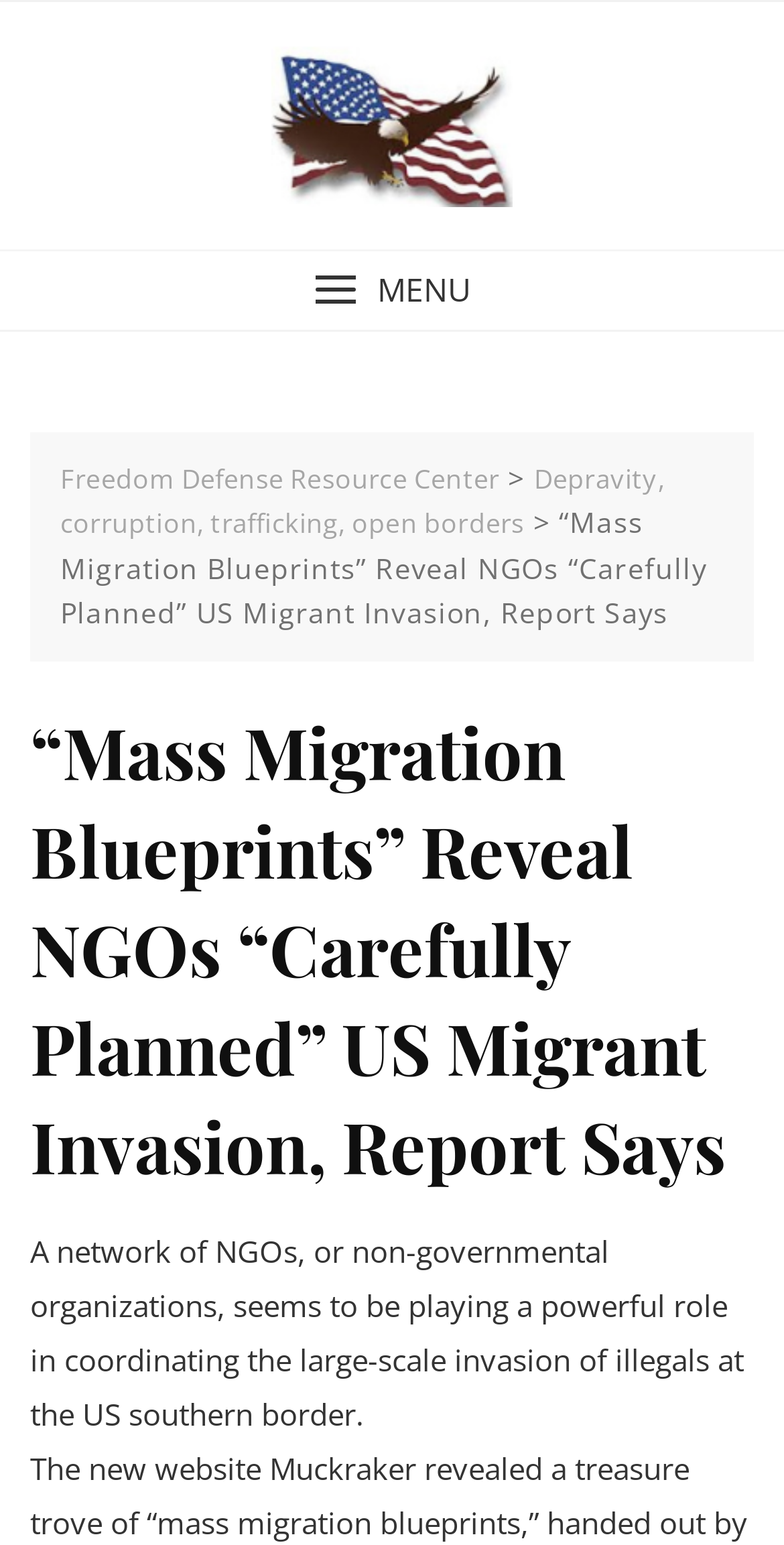Describe in detail what you see on the webpage.

The webpage appears to be an article or news report from the Freedom Defense Resource Center. At the top of the page, there is a menu button labeled "MENU" that spans the entire width of the page. Below the menu button, there is a link to the Freedom Defense Resource Center, accompanied by a greater-than symbol (>).

The main content of the page is an article with a heading that reads "“Mass Migration Blueprints” Reveal NGOs “Carefully Planned” US Migrant Invasion, Report Says". This heading is positioned near the top of the page, taking up most of the width. Below the heading, there is a brief summary or introduction to the article, which describes a network of NGOs coordinating a large-scale invasion of illegals at the US southern border.

To the right of the menu button, there is an image with a link, which appears to be a thumbnail or icon related to the article. There are also two links below the menu button, one labeled "Depravity, corruption, trafficking, open borders" and another with the same title as the article heading. These links are positioned side by side, with the latter taking up more space.